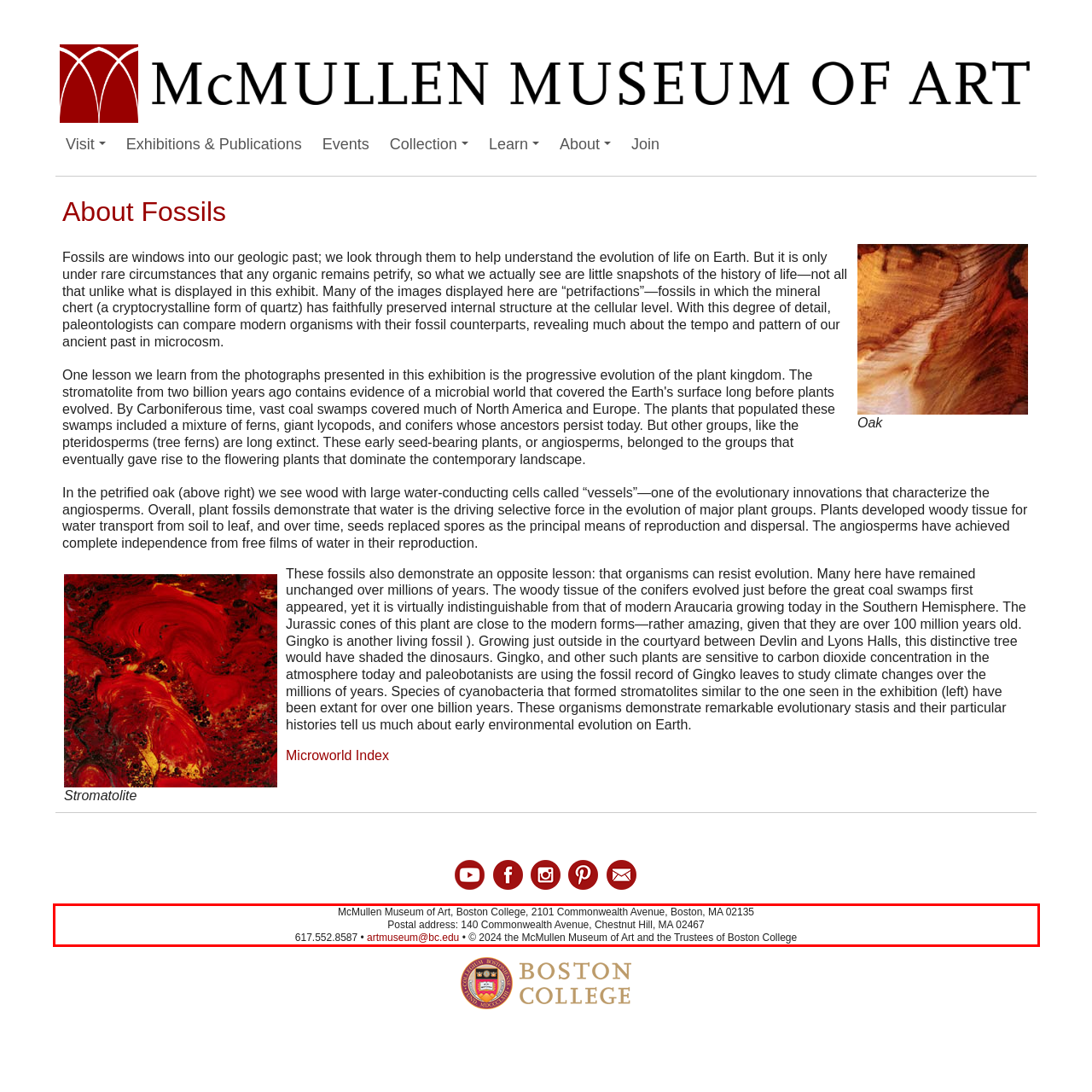Please analyze the screenshot of a webpage and extract the text content within the red bounding box using OCR.

McMullen Museum of Art, Boston College, 2101 Commonwealth Avenue, Boston, MA 02135 Postal address: 140 Commonwealth Avenue, Chestnut Hill, MA 02467 617.552.8587 • artmuseum@bc.edu • © 2024 the McMullen Museum of Art and the Trustees of Boston College